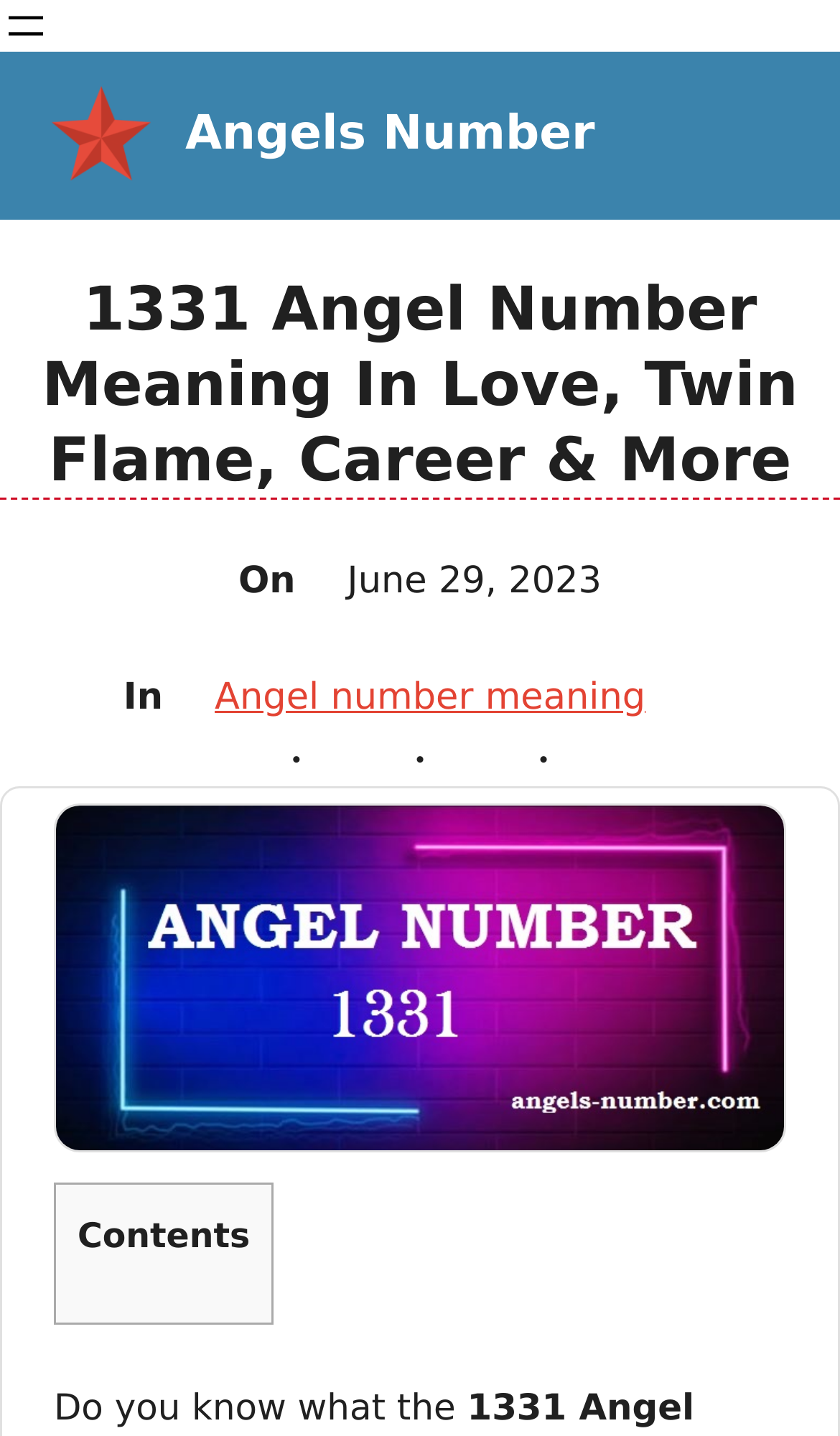Respond to the question below with a concise word or phrase:
What is the purpose of the button 'Open menu'?

To open a menu